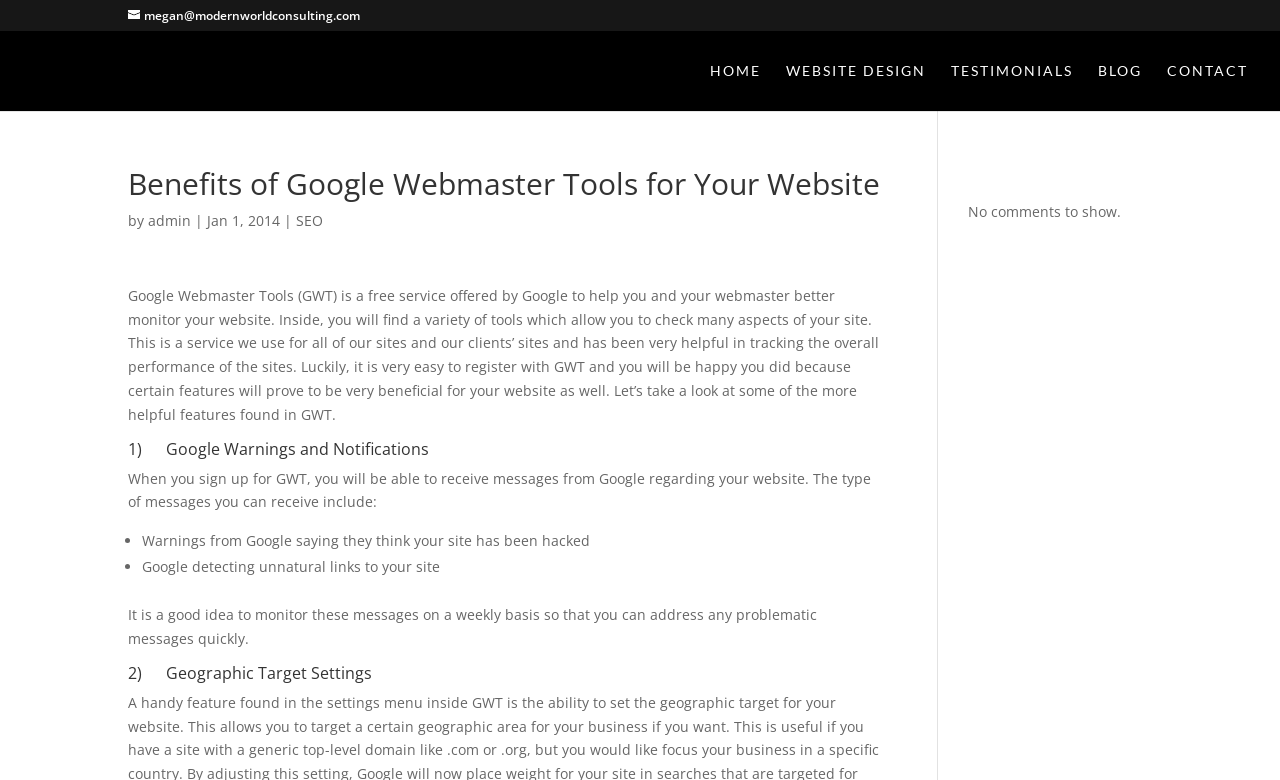Could you find the bounding box coordinates of the clickable area to complete this instruction: "Read about website design"?

[0.614, 0.082, 0.723, 0.142]